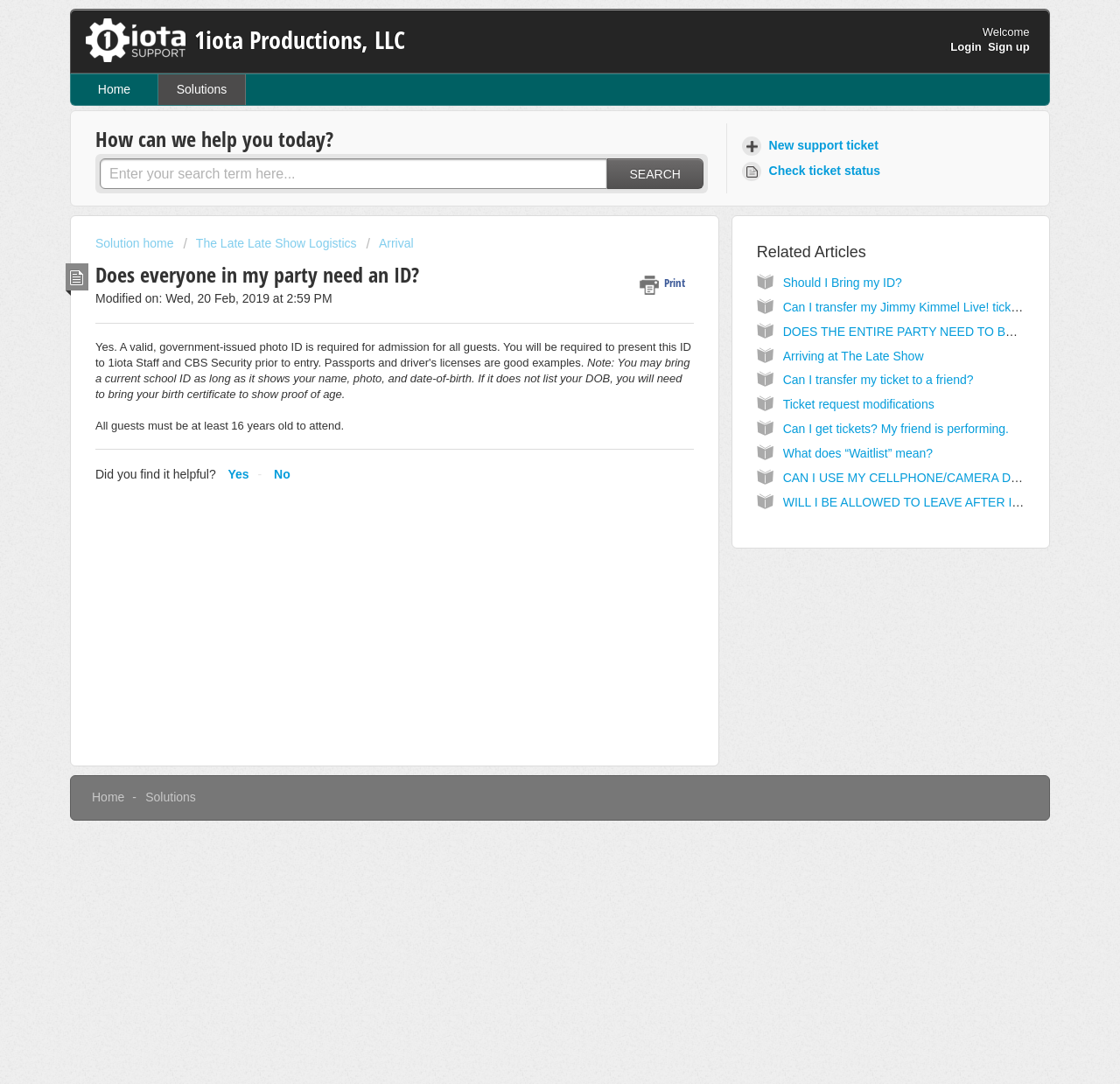Please identify and generate the text content of the webpage's main heading.

1iota Productions, LLC